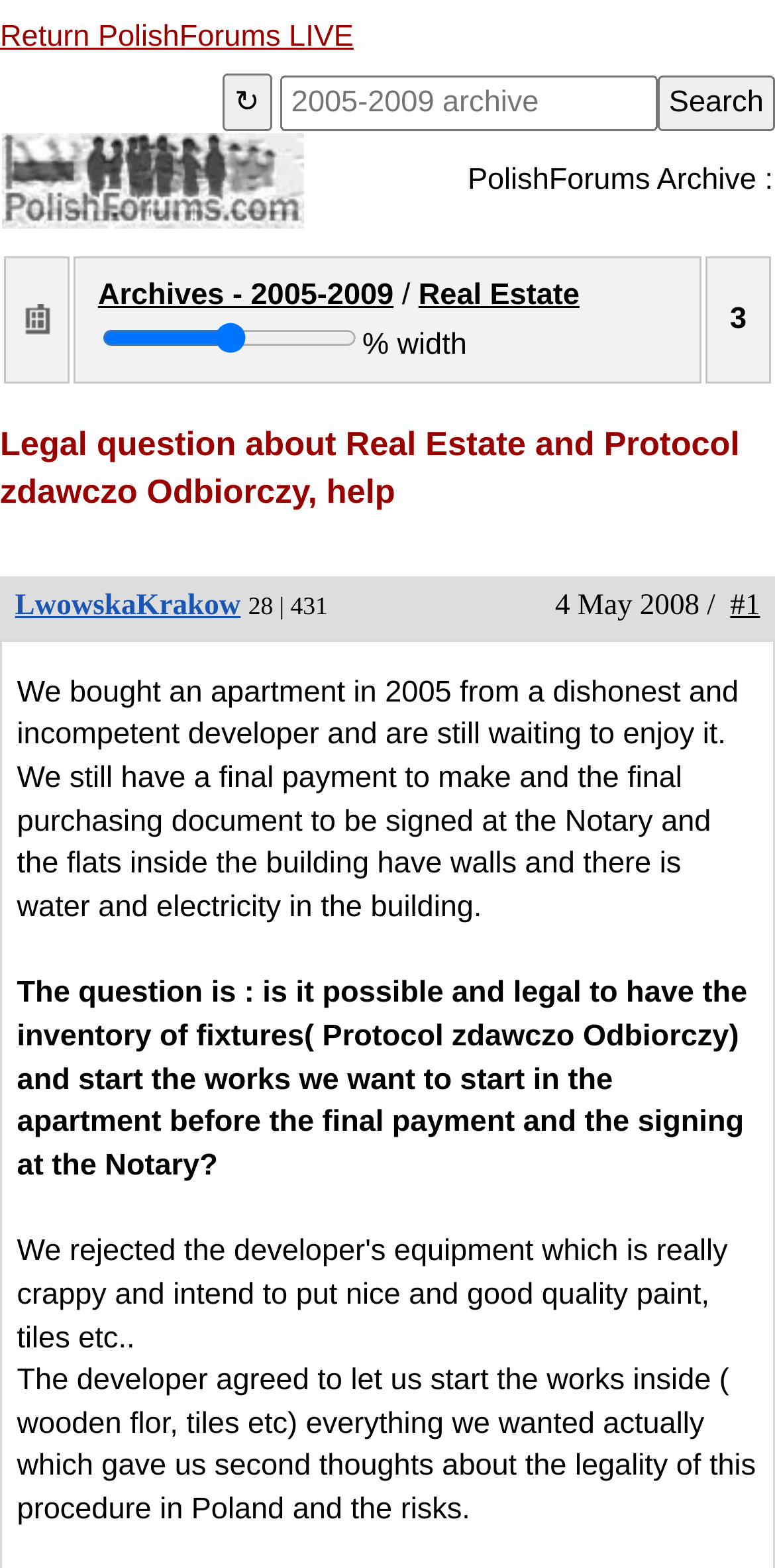Give a detailed account of the webpage, highlighting key information.

This webpage appears to be a forum discussion page, specifically focused on a legal question about real estate and protocol in Poland. 

At the top of the page, there is a link to "Return PolishForums LIVE" on the left, followed by a refresh button and a search box with a "Search" button on the right. 

Below this, there is a table with two columns, where the left column contains a link to "PolishForums - ARCHIVE" with an accompanying image, and the right column displays the text "PolishForums Archive :". 

Further down, there is a table with a single row containing three columns. The first column is empty, the second column contains links to "Archives - 2005-2009" and "Real Estate", a horizontal slider, and a text "% width". The third column displays the number "3". 

Below this table, there is a heading that repeats the title "Legal question about Real Estate and Protocol zdawczo Odbiorczy, help". 

Under the heading, there is a link to "LwowskaKrakow" on the left, followed by a text "Threads | Posts" and a static text "28 | 431". On the right, there is a static text "4 May 2008" and a link "#1". 

The main content of the page is a long text that describes a legal question about buying an apartment in Poland, specifically regarding the protocol of fixtures and the legality of starting work on the apartment before the final payment and signing at the Notary. The text is divided into four paragraphs, each describing a different aspect of the situation.